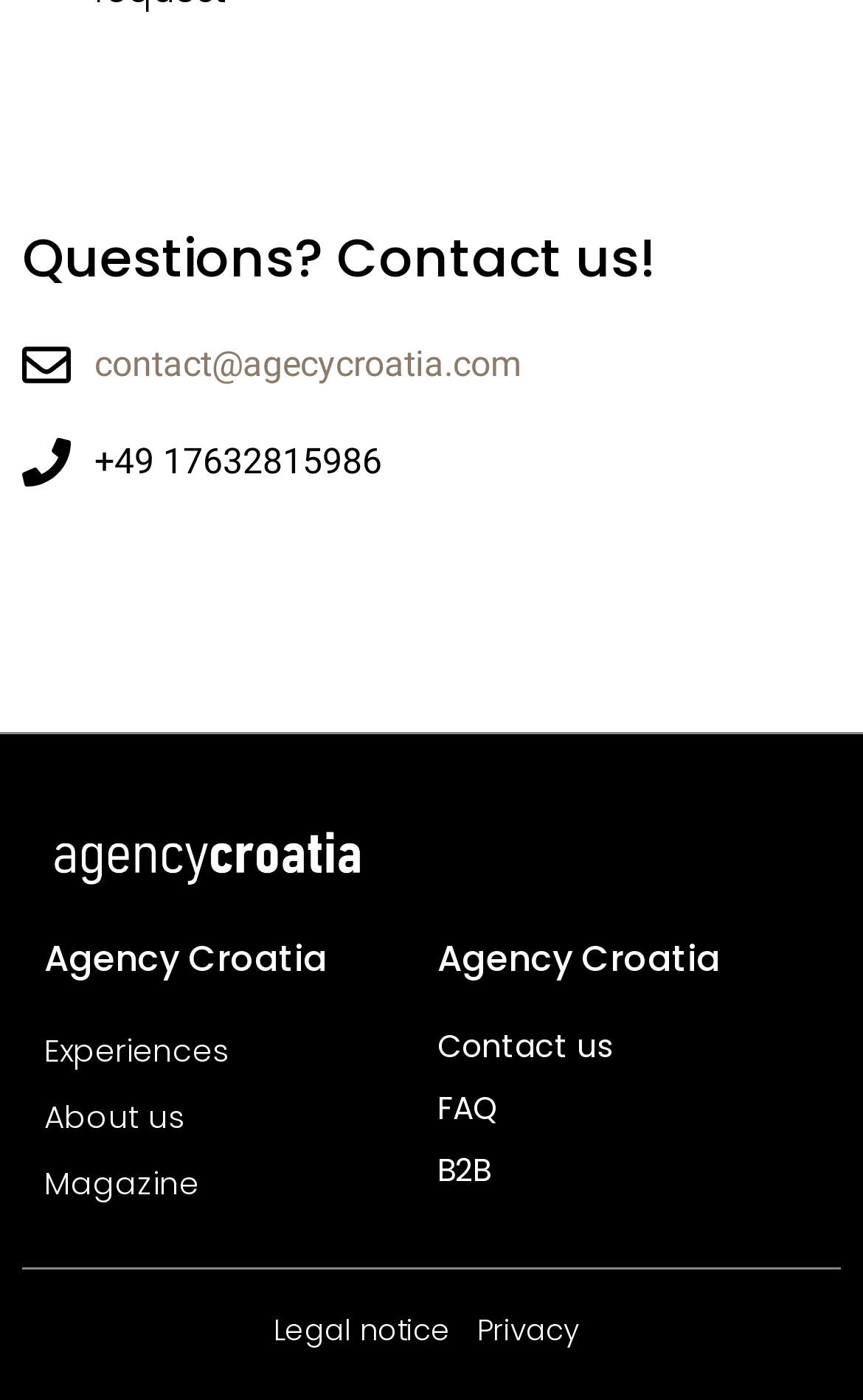Using the information shown in the image, answer the question with as much detail as possible: What is the name of the agency?

The name of the agency can be found at the top of the webpage, and is a static text element. It appears twice, once at the top left and once at the top right, indicating it is a prominent element on the webpage.